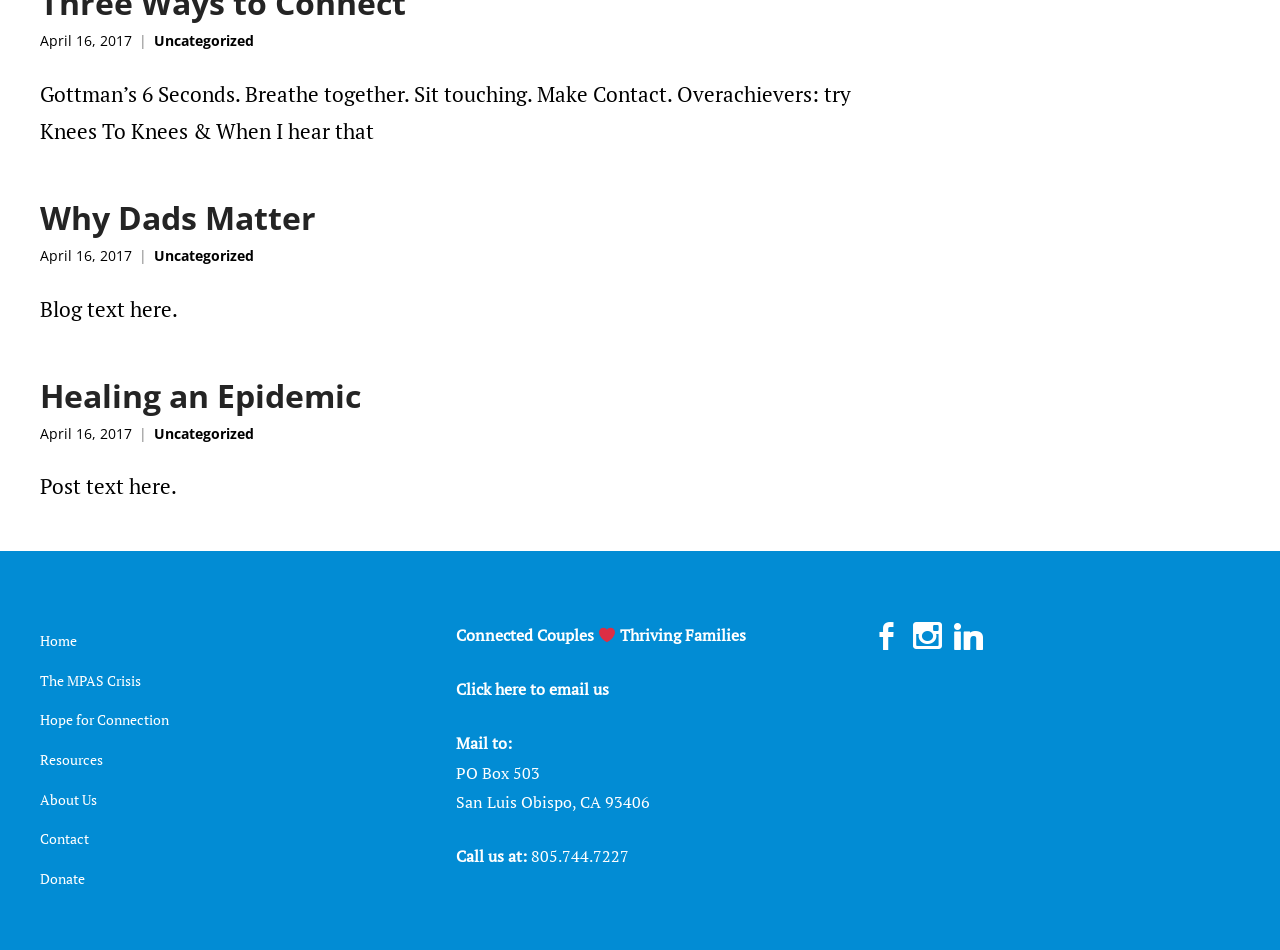Can you provide the bounding box coordinates for the element that should be clicked to implement the instruction: "Click on 'Healing an Epidemic'"?

[0.031, 0.392, 0.282, 0.439]